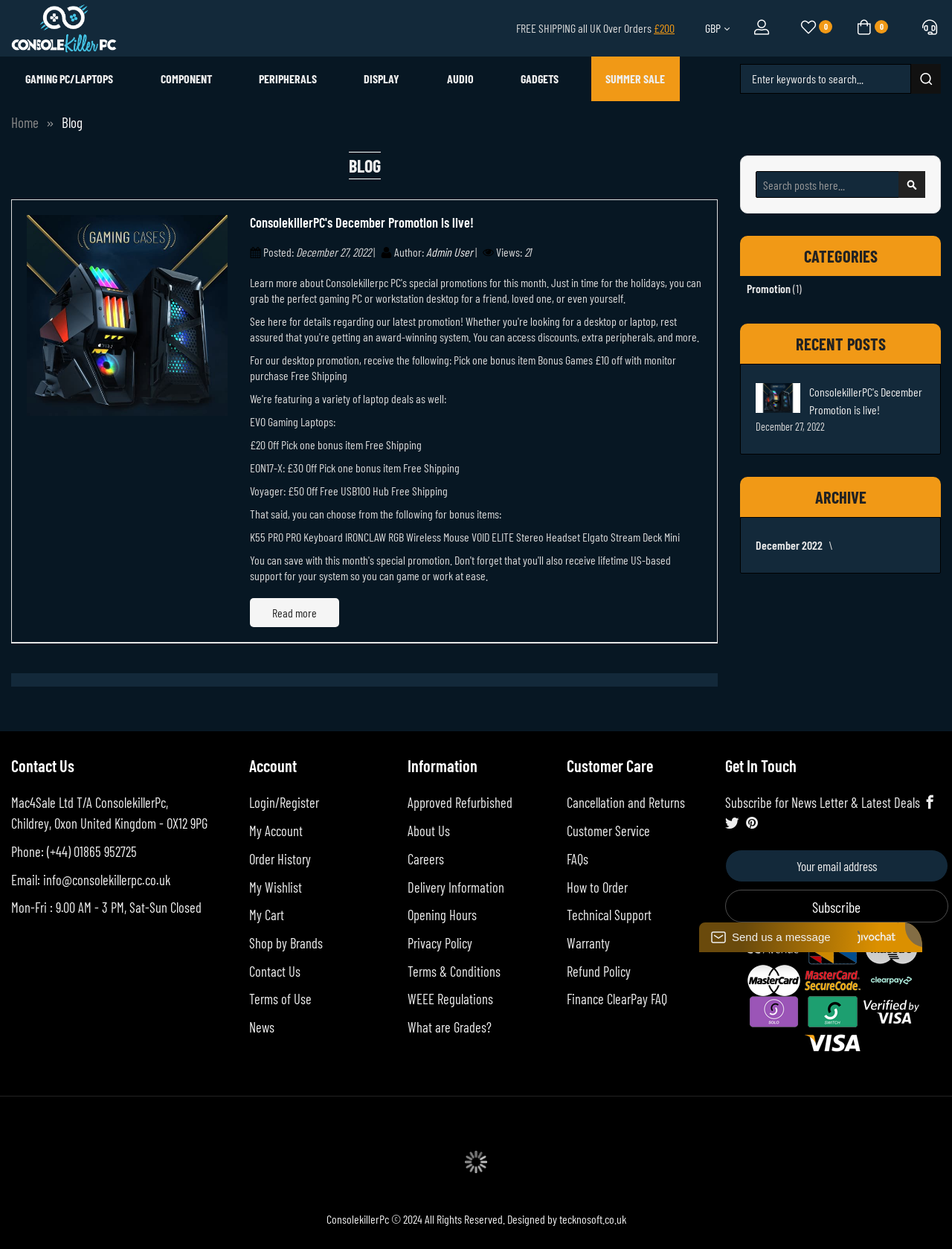Find the bounding box coordinates of the element you need to click on to perform this action: 'Click on the 'Video' link'. The coordinates should be represented by four float values between 0 and 1, in the format [left, top, right, bottom].

None